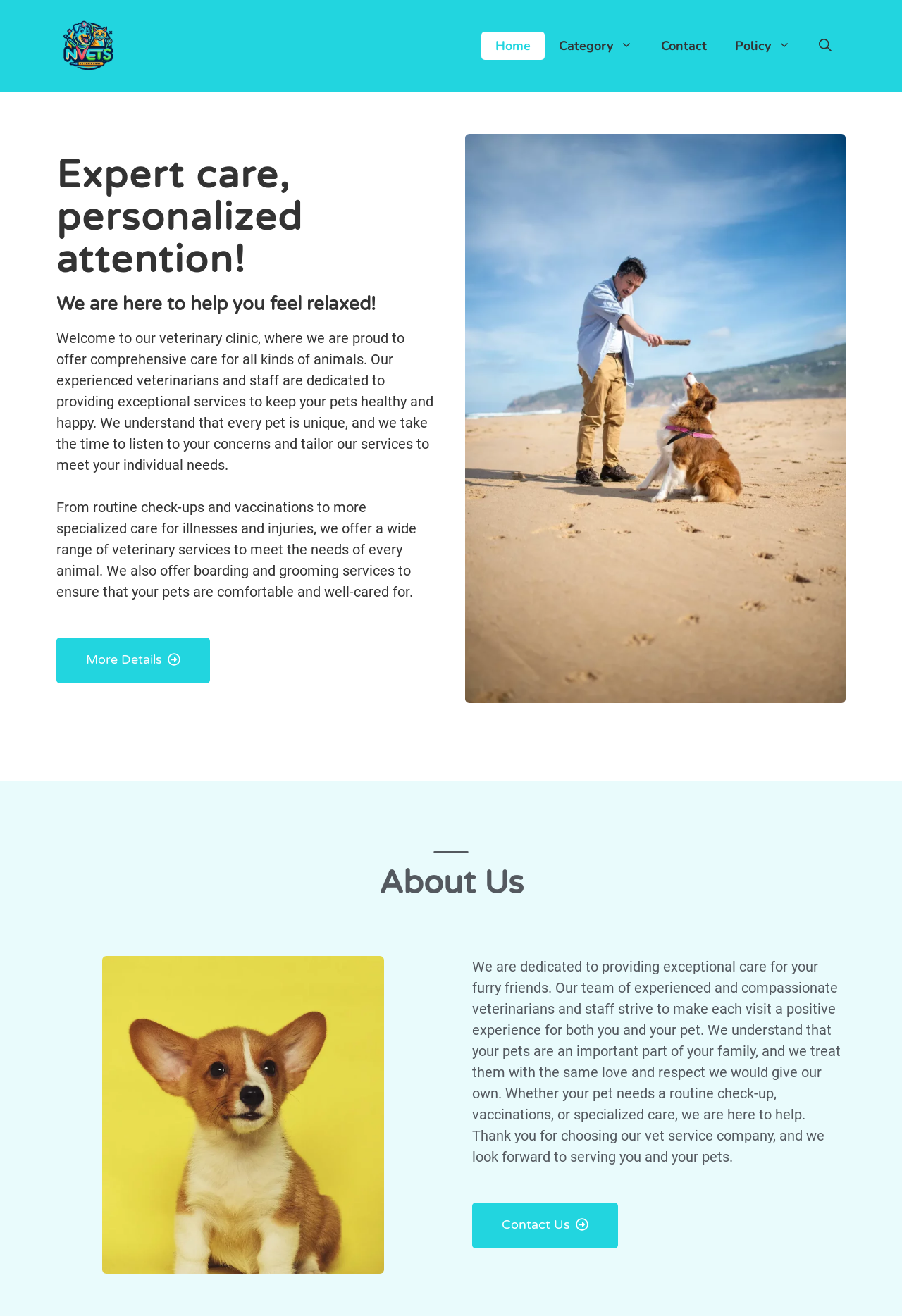What is the main purpose of this veterinary clinic?
Using the information from the image, answer the question thoroughly.

Based on the webpage content, it is clear that the main purpose of this veterinary clinic is to provide care for pets. The heading 'Expert care, personalized attention!' and the static text 'We are here to help you feel relaxed!' suggest that the clinic is focused on providing comprehensive care for animals.